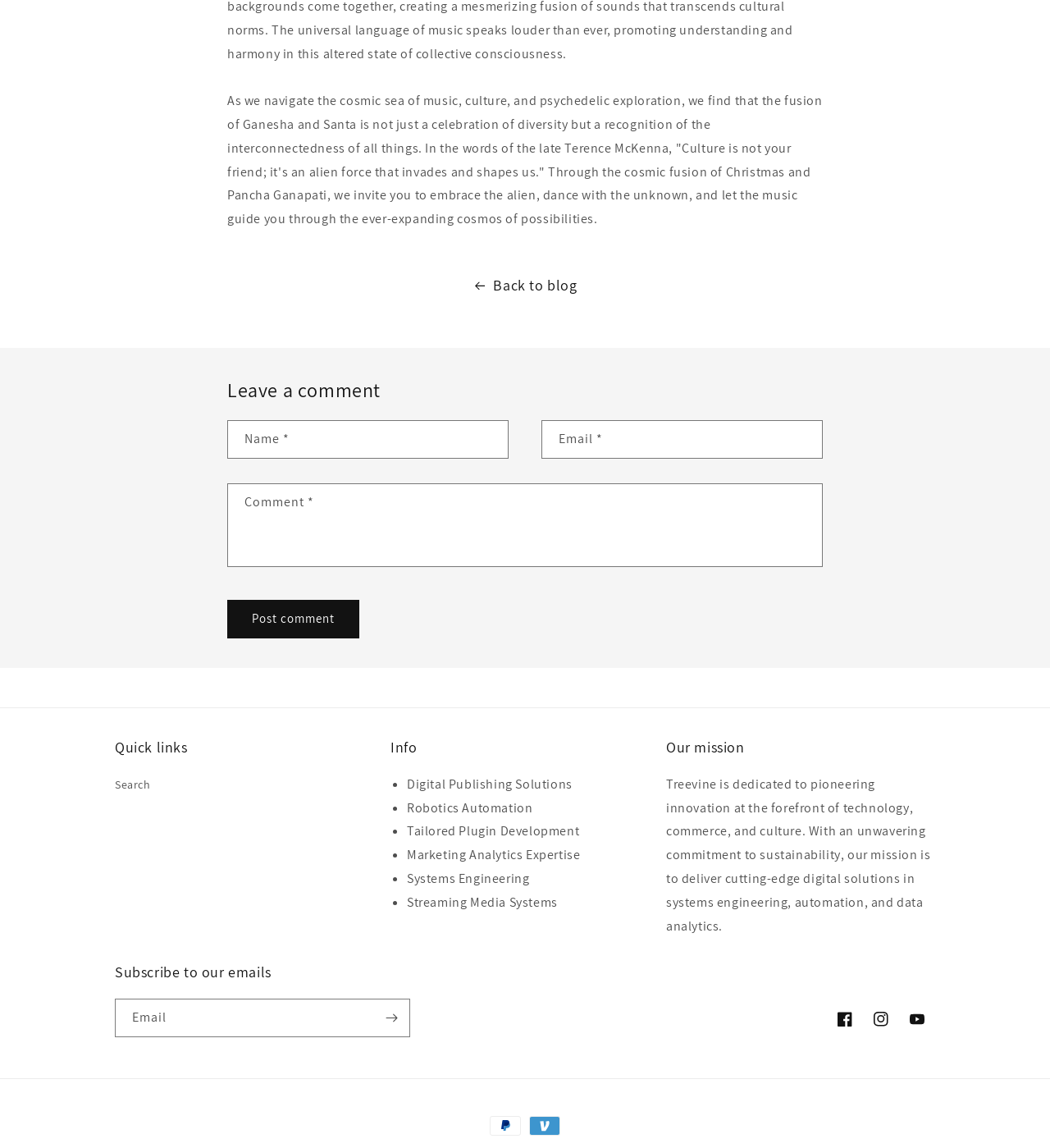Please identify the bounding box coordinates of the clickable element to fulfill the following instruction: "Post a comment". The coordinates should be four float numbers between 0 and 1, i.e., [left, top, right, bottom].

[0.216, 0.522, 0.342, 0.556]